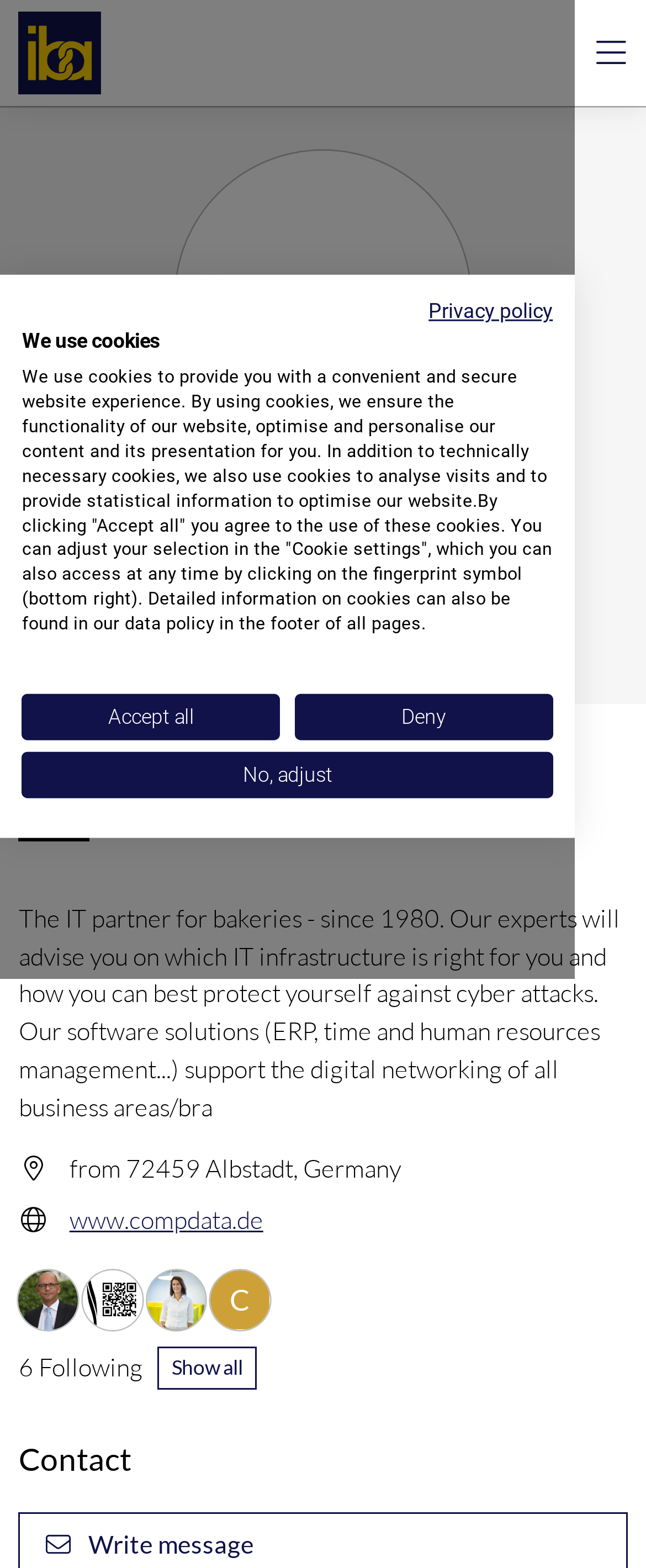From the image, can you give a detailed response to the question below:
Where is the company located?

The company location can be found in the static text element with the text 'from 72459 Albstadt, Germany' which is located below the company name.